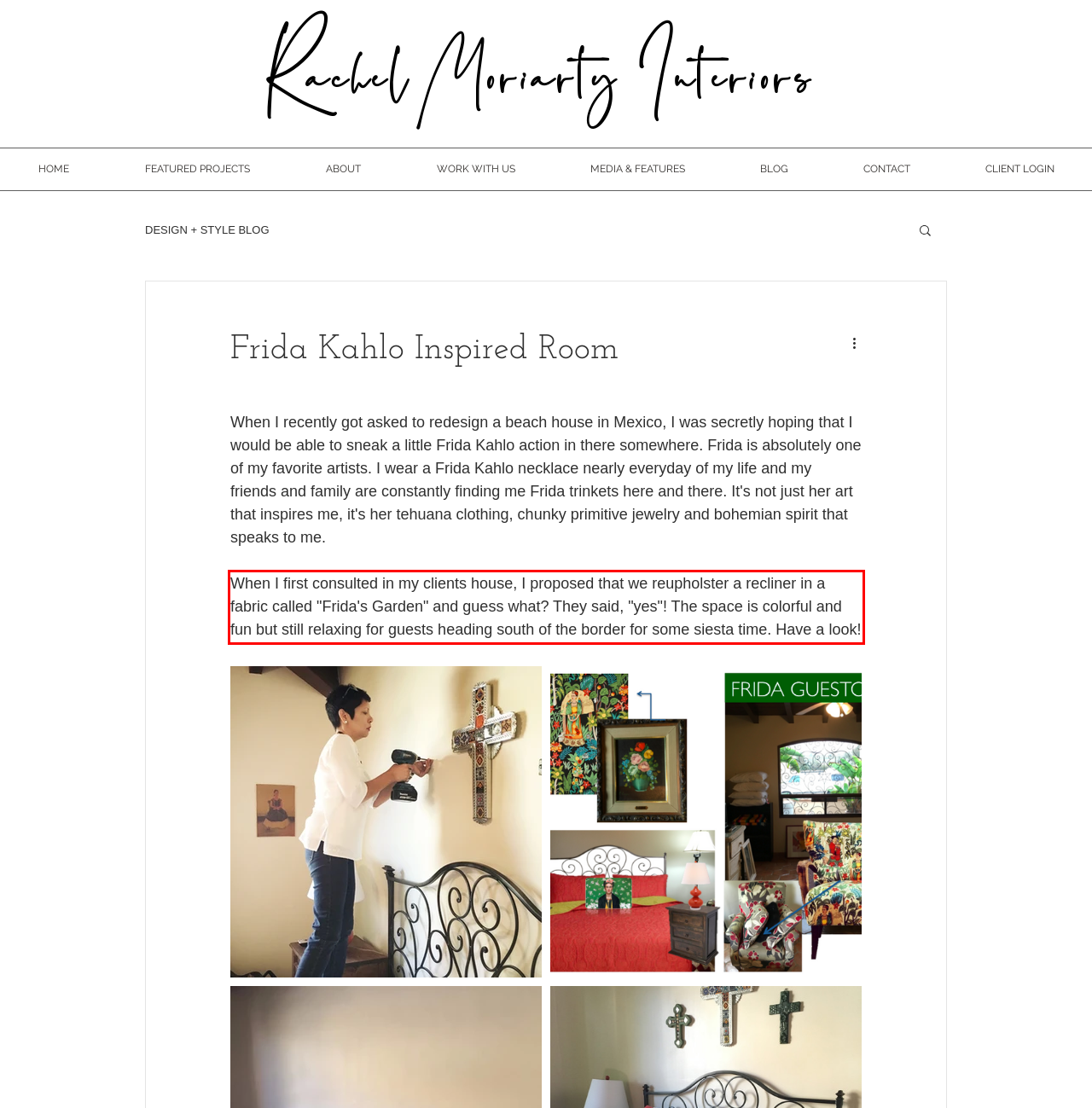Given a screenshot of a webpage with a red bounding box, extract the text content from the UI element inside the red bounding box.

When I first consulted in my clients house, I proposed that we reupholster a recliner in a fabric called "Frida's Garden" and guess what? They said, "yes"! The space is colorful and fun but still relaxing for guests heading south of the border for some siesta time. Have a look!